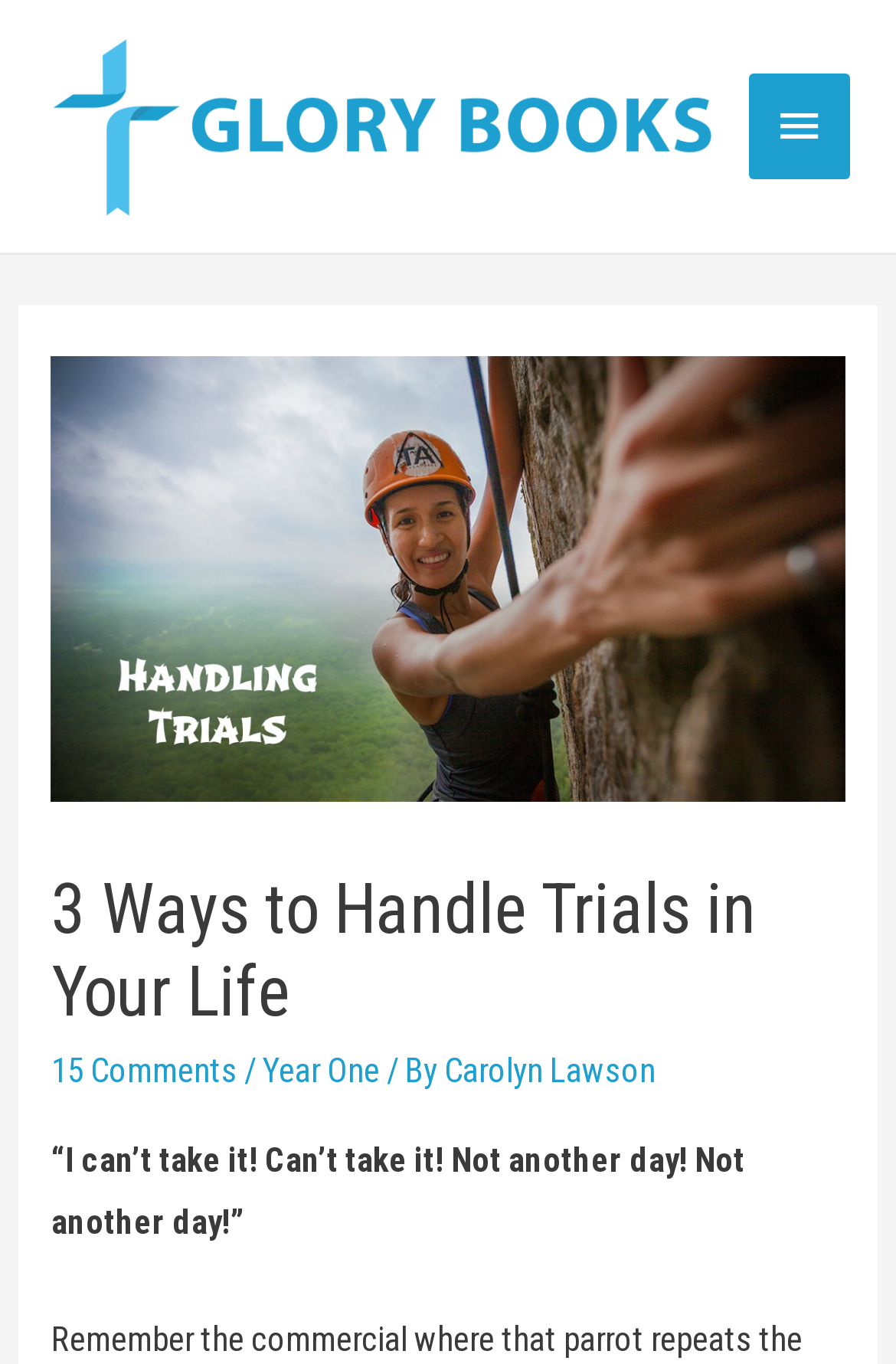Present a detailed account of what is displayed on the webpage.

The webpage is about "3 Ways to Handle Trials in Your Life" from Glory Books. At the top left, there is a link to "Glory Books" accompanied by an image with the same name. Below this, there is a main menu button on the right side, which is not expanded.

The main content of the webpage is divided into two sections. The top section has a header with an image titled "Handle Trials in Your Life" and a heading that matches the title of the webpage. Below this, there are three links: "15 Comments", "Year One", and "Carolyn Lawson", separated by forward slashes.

The bottom section contains a quote, "“I can’t take it! Can’t take it! Not another day! Not another day!”", which takes up most of the width of the page.